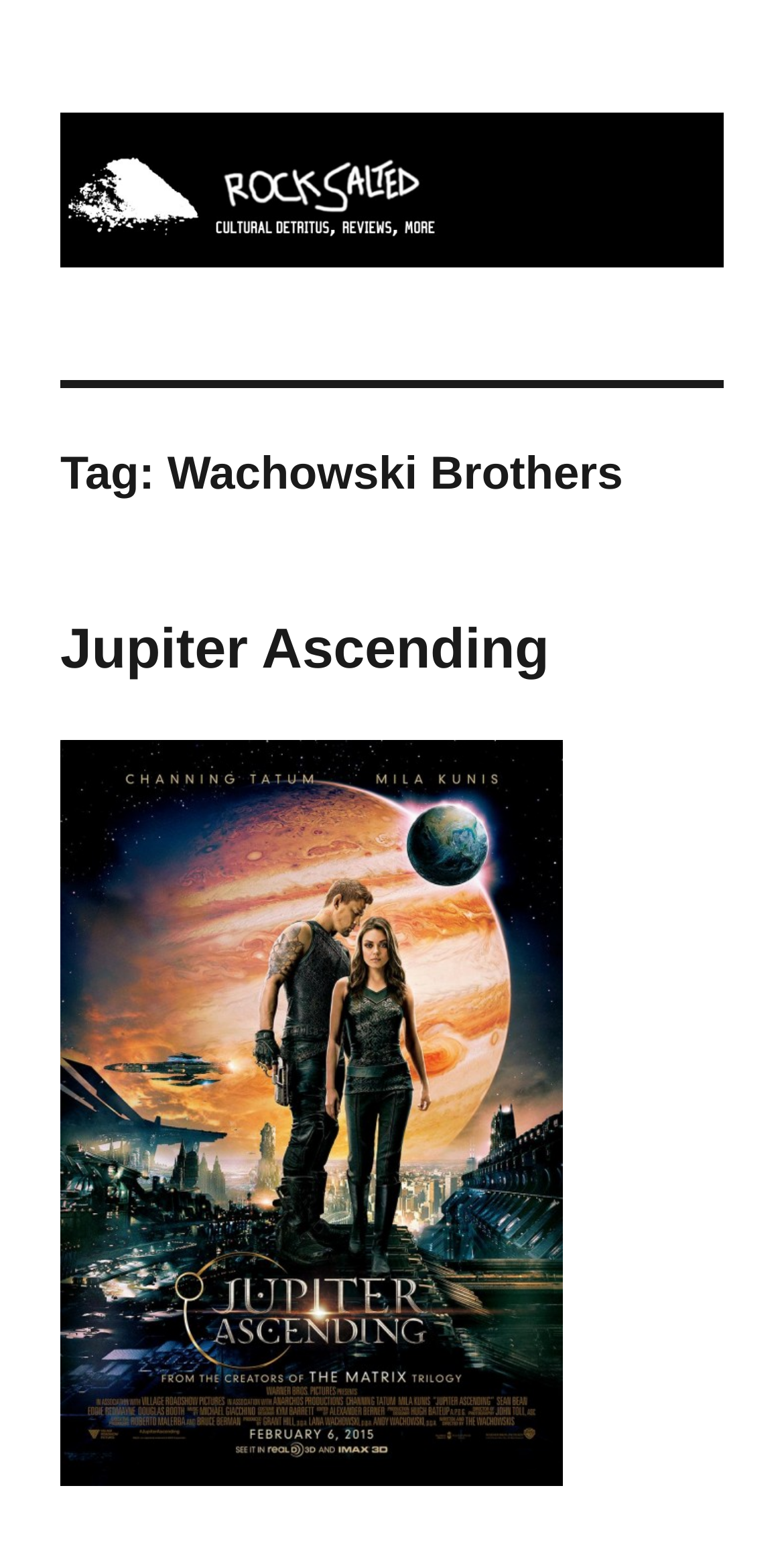What is the name of the directors mentioned?
Answer the question with as much detail as you can, using the image as a reference.

I found the text 'Wachowski Brothers' at the top of the page, which is likely to be the name of the directors mentioned in the review.